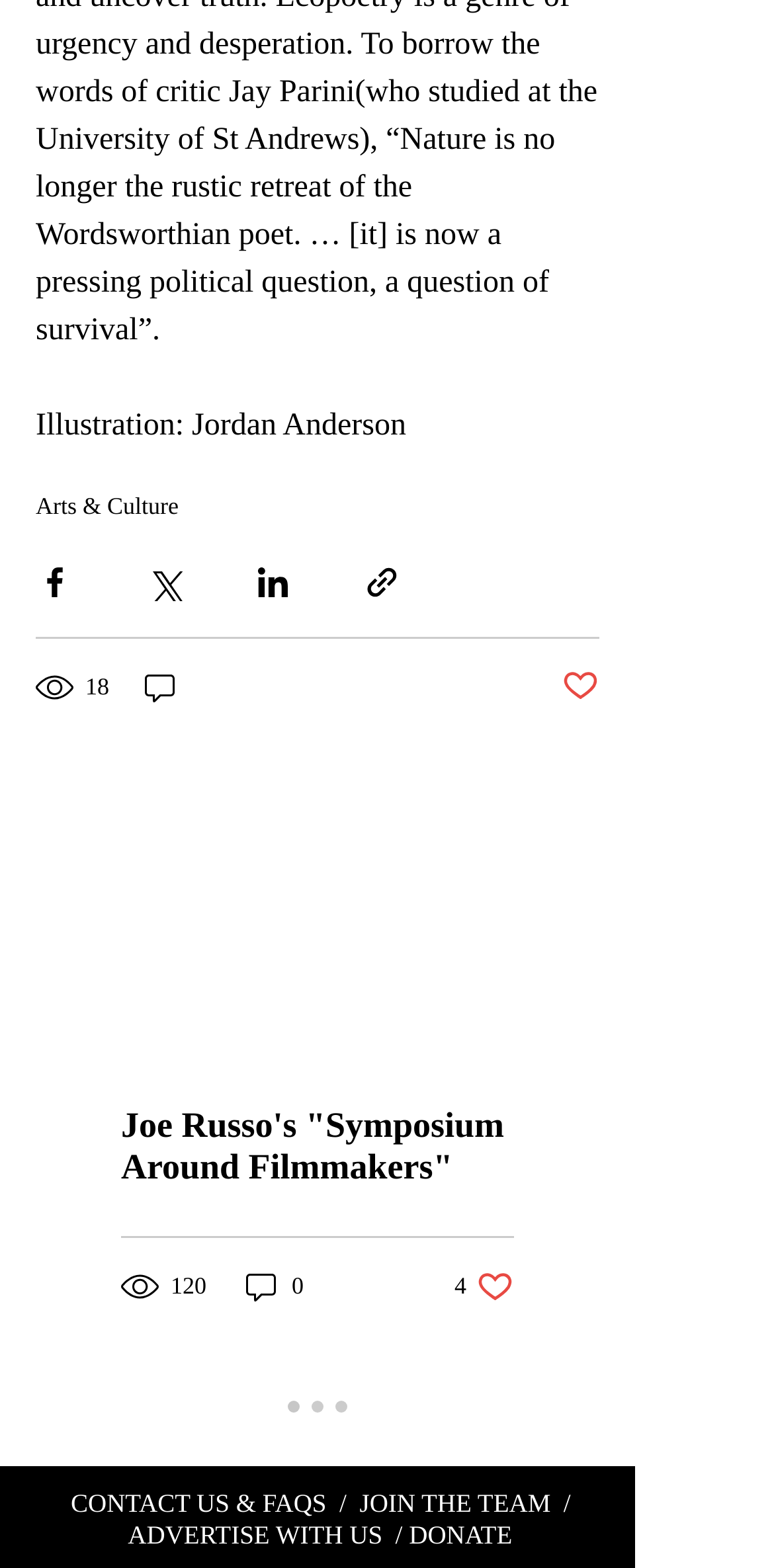Show the bounding box coordinates of the element that should be clicked to complete the task: "Like the post".

[0.726, 0.425, 0.774, 0.452]